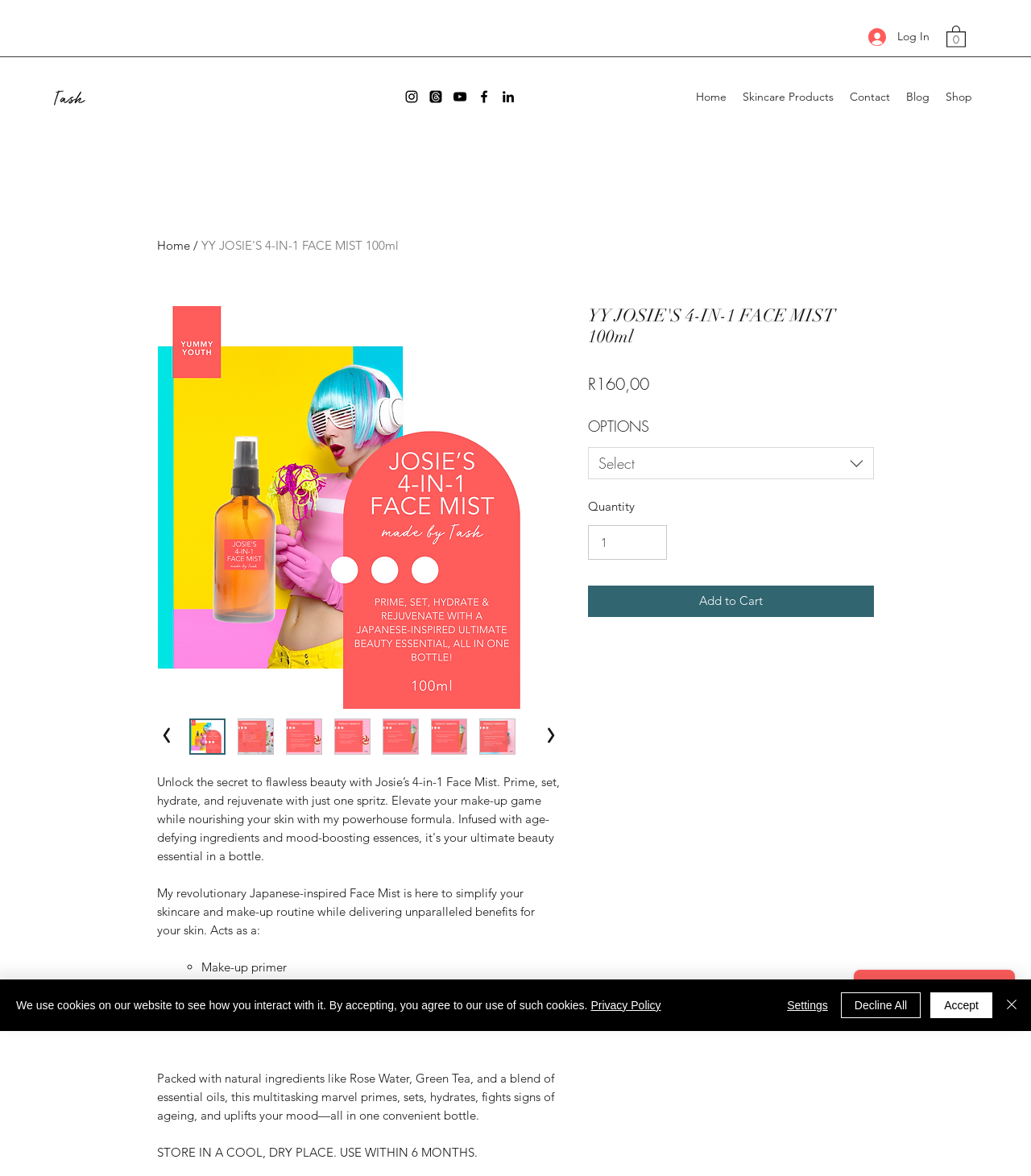Find the bounding box coordinates for the area that should be clicked to accomplish the instruction: "Click the Log In button".

[0.831, 0.019, 0.912, 0.044]